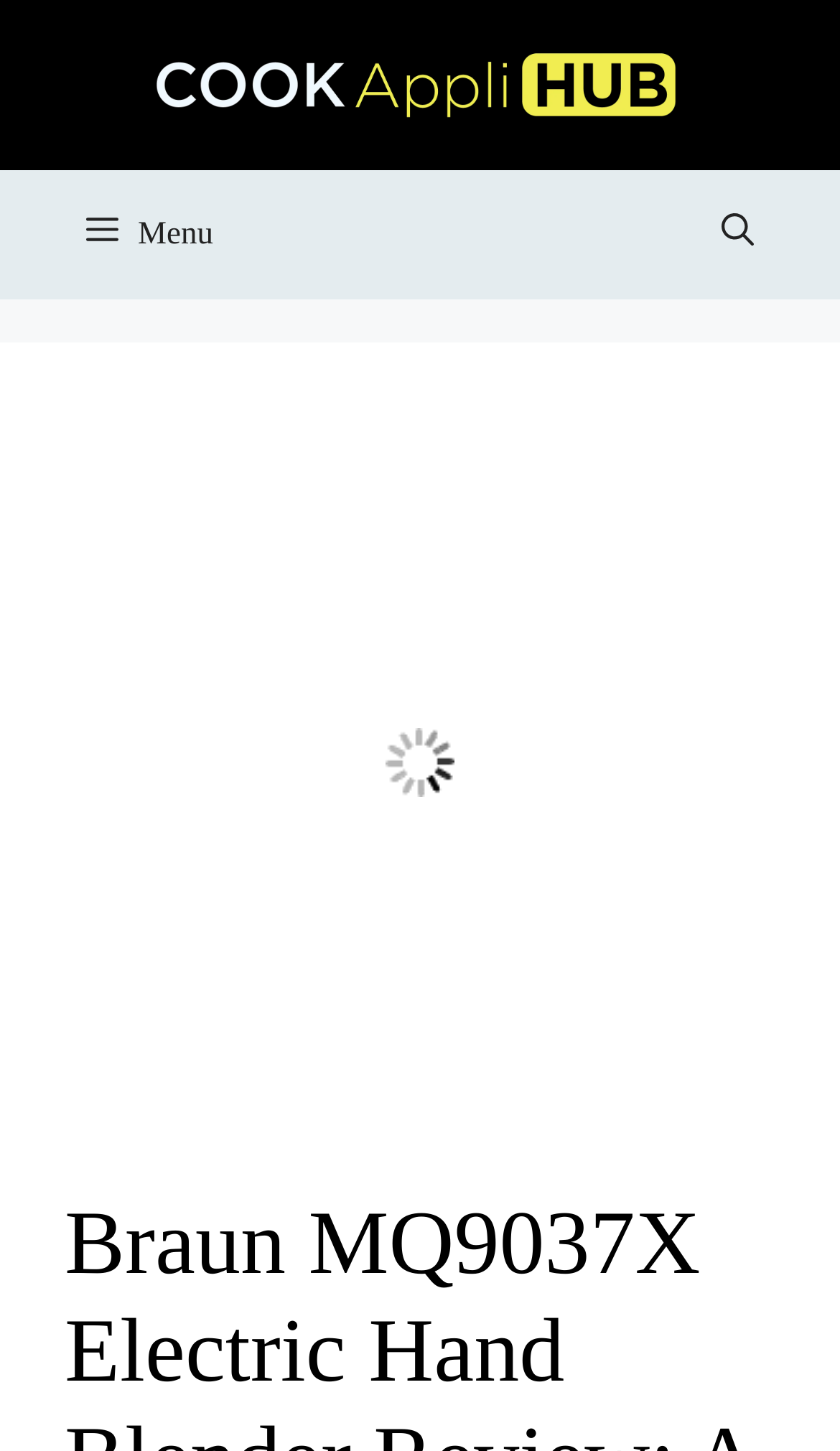What is the purpose of the button at the top right?
Respond to the question with a well-detailed and thorough answer.

I determined the purpose of the button at the top right by looking at its description, which is 'Open search'. This suggests that clicking this button will open a search function on the website.